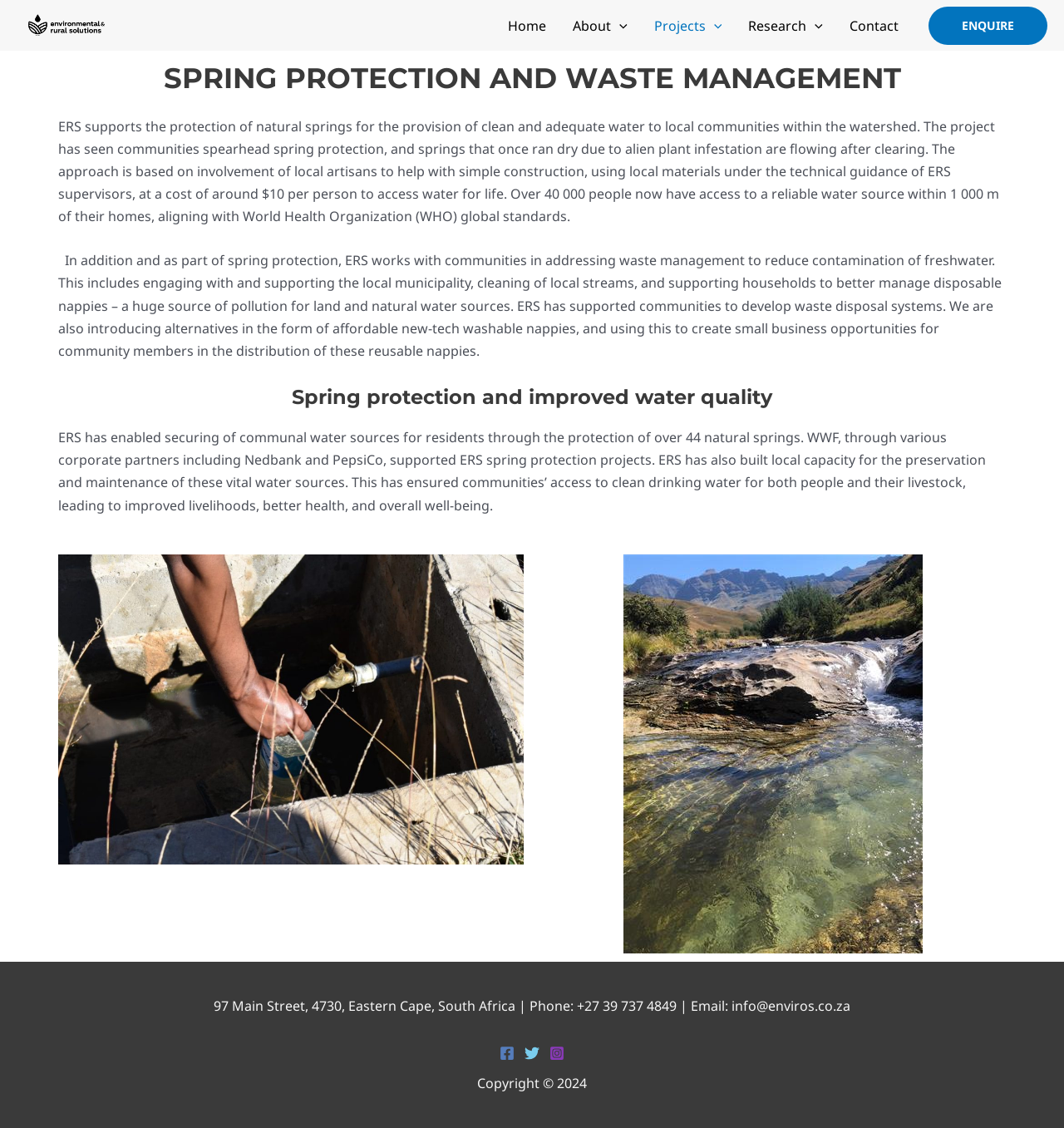Please locate the bounding box coordinates for the element that should be clicked to achieve the following instruction: "Click on the 'About Menu Toggle' link". Ensure the coordinates are given as four float numbers between 0 and 1, i.e., [left, top, right, bottom].

[0.526, 0.011, 0.602, 0.034]